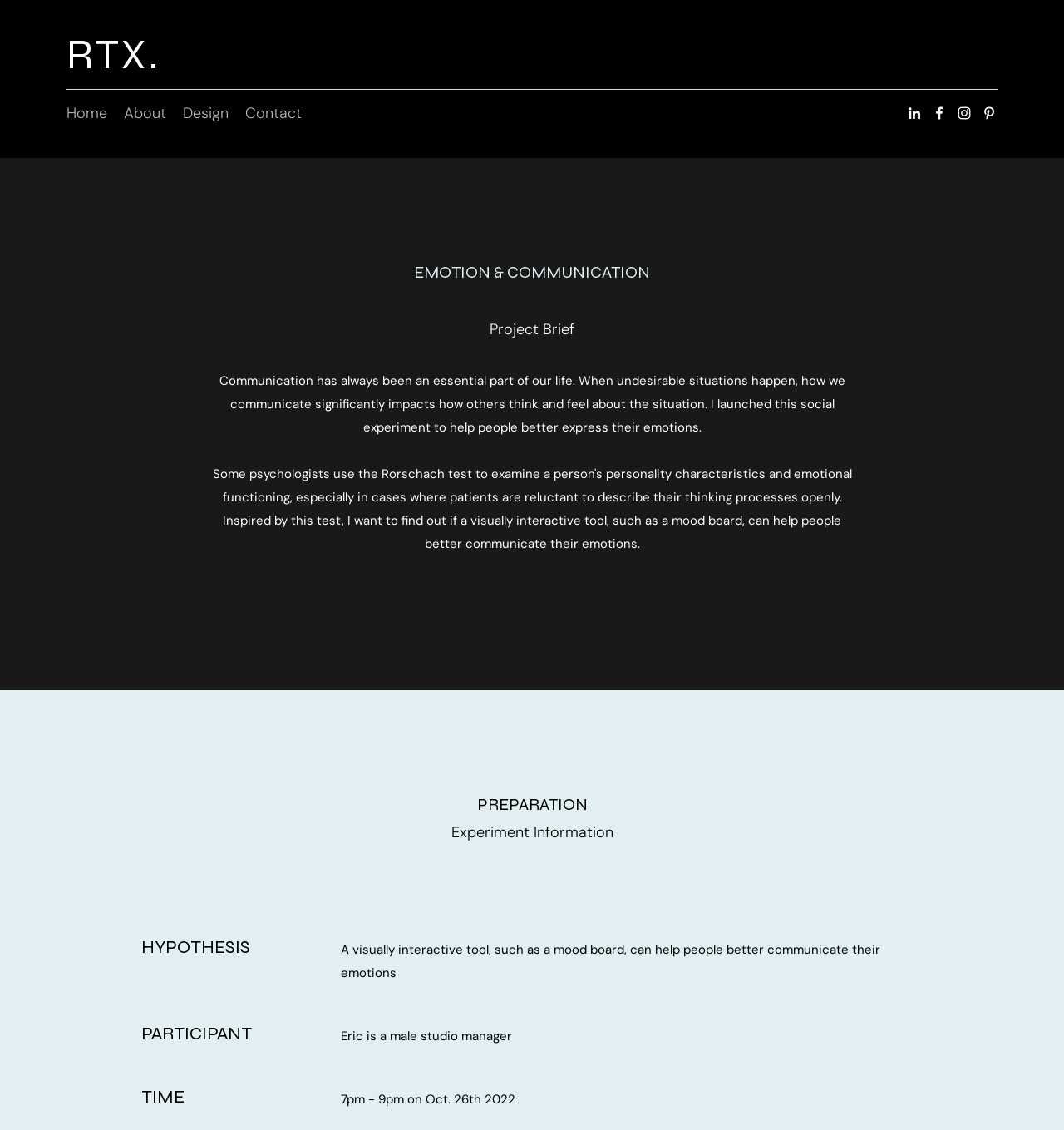Please analyze the image and give a detailed answer to the question:
When did the experiment take place?

The date of the experiment is mentioned in the section 'TIME' where it is stated that the experiment took place from '7pm - 9pm on Oct. 26th 2022', indicating that the experiment occurred on October 26th, 2022.